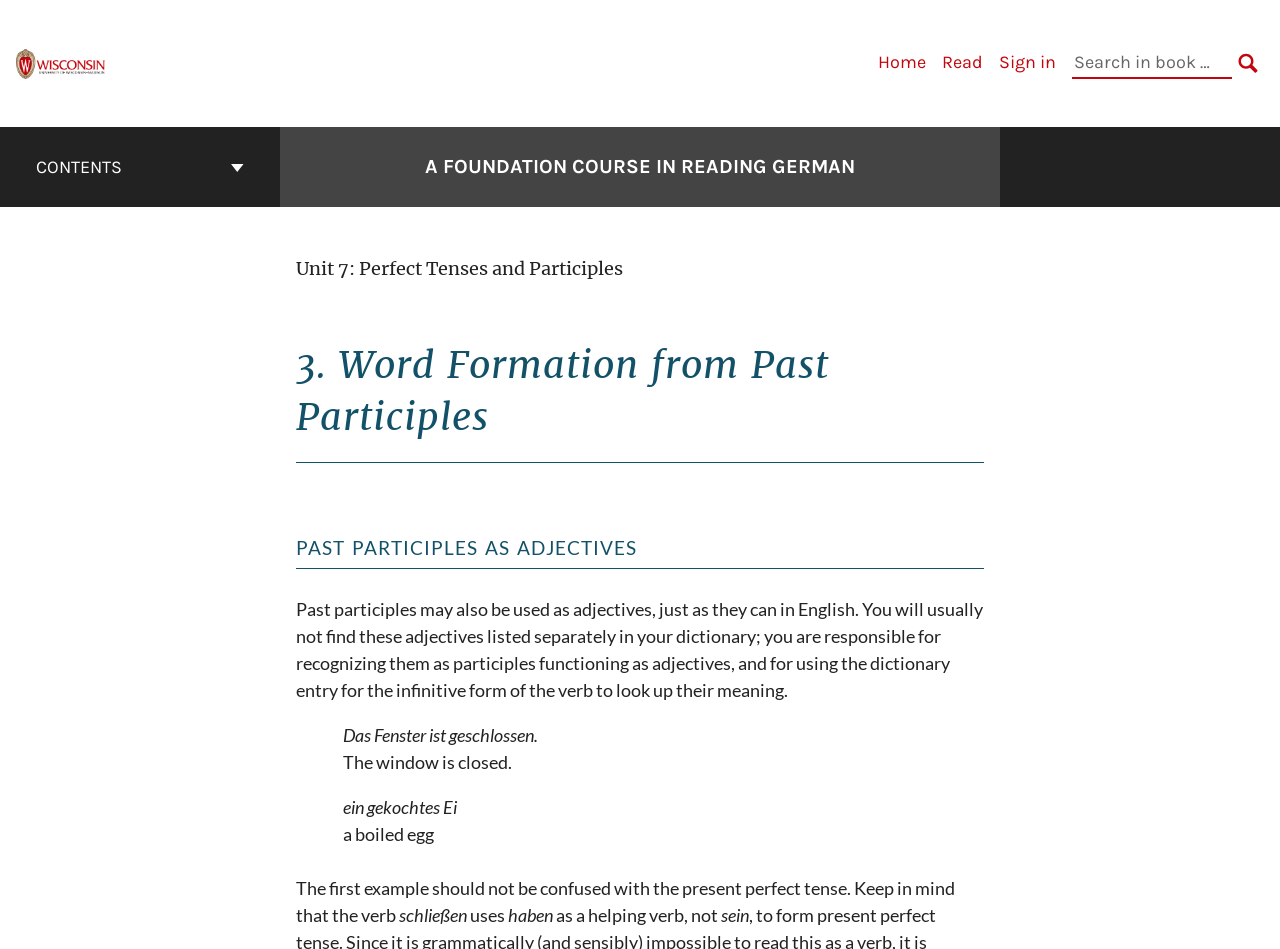What is the title of the book?
Answer the question with detailed information derived from the image.

The title of the book can be found in the heading 'Go to the cover page of A Foundation Course in Reading German' which is located in the 'Book Contents Navigation' section.